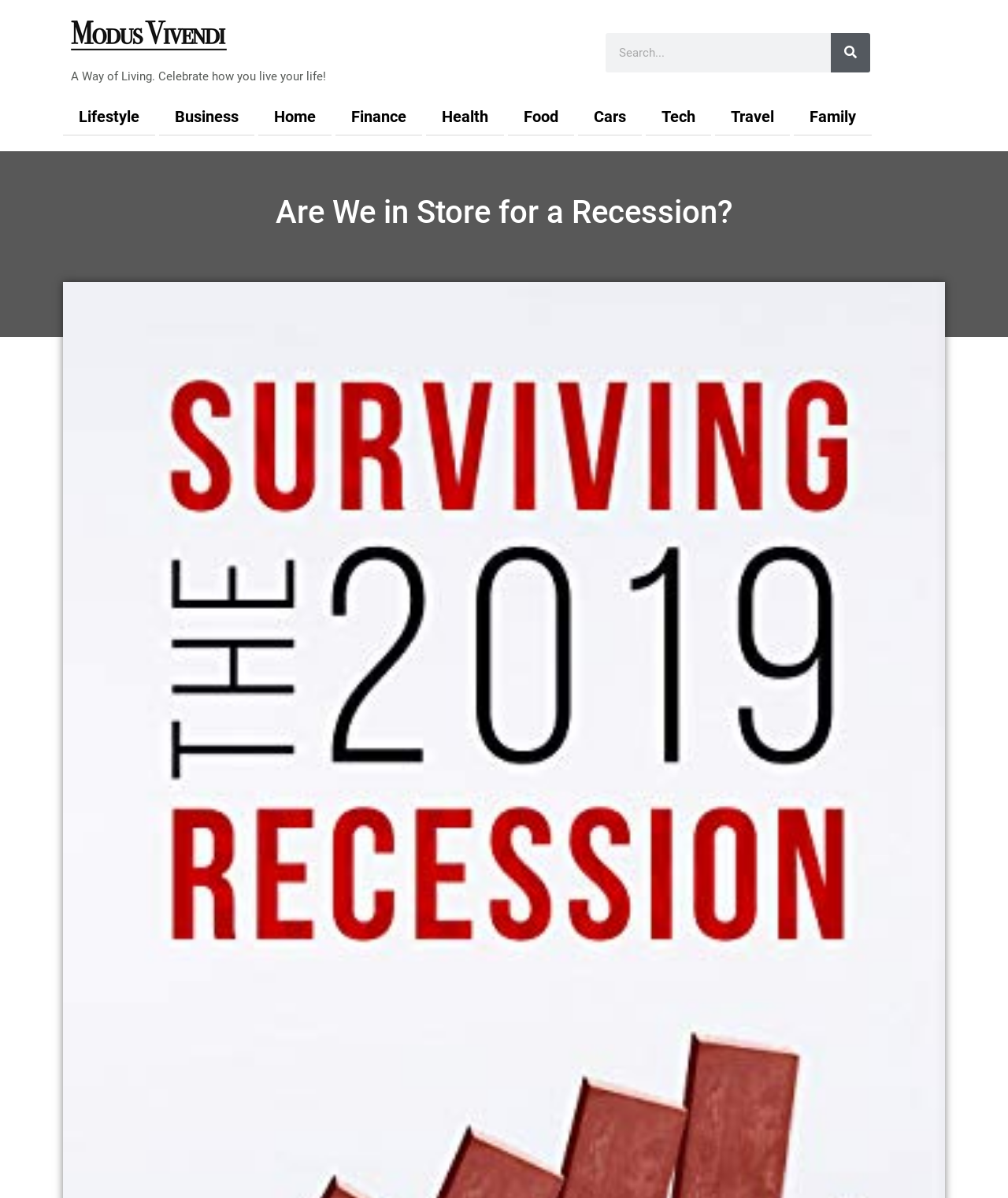Identify and provide the text of the main header on the webpage.

Are We in Store for a Recession?